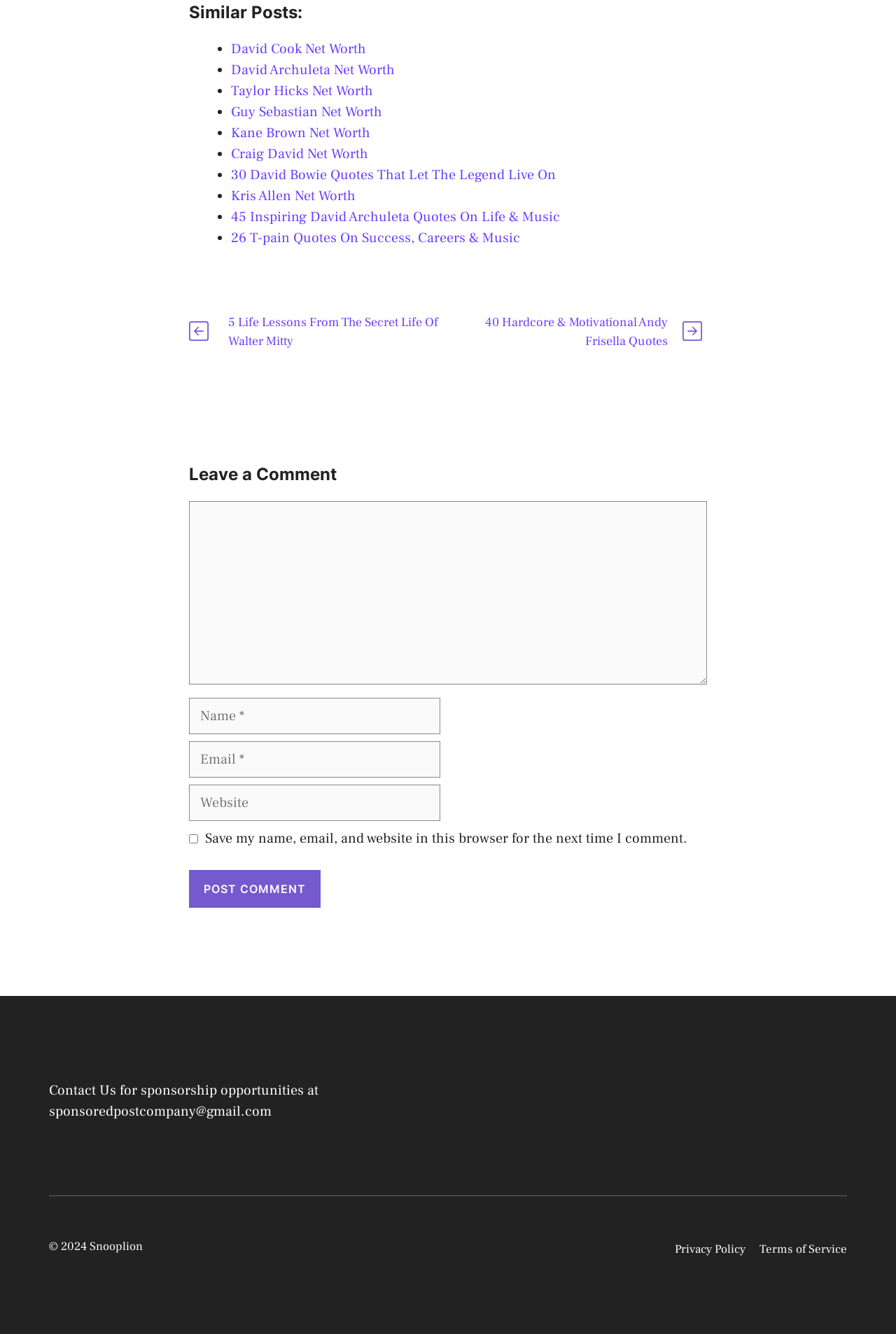What is the title of the section with links to similar posts?
Refer to the image and provide a one-word or short phrase answer.

Similar Posts